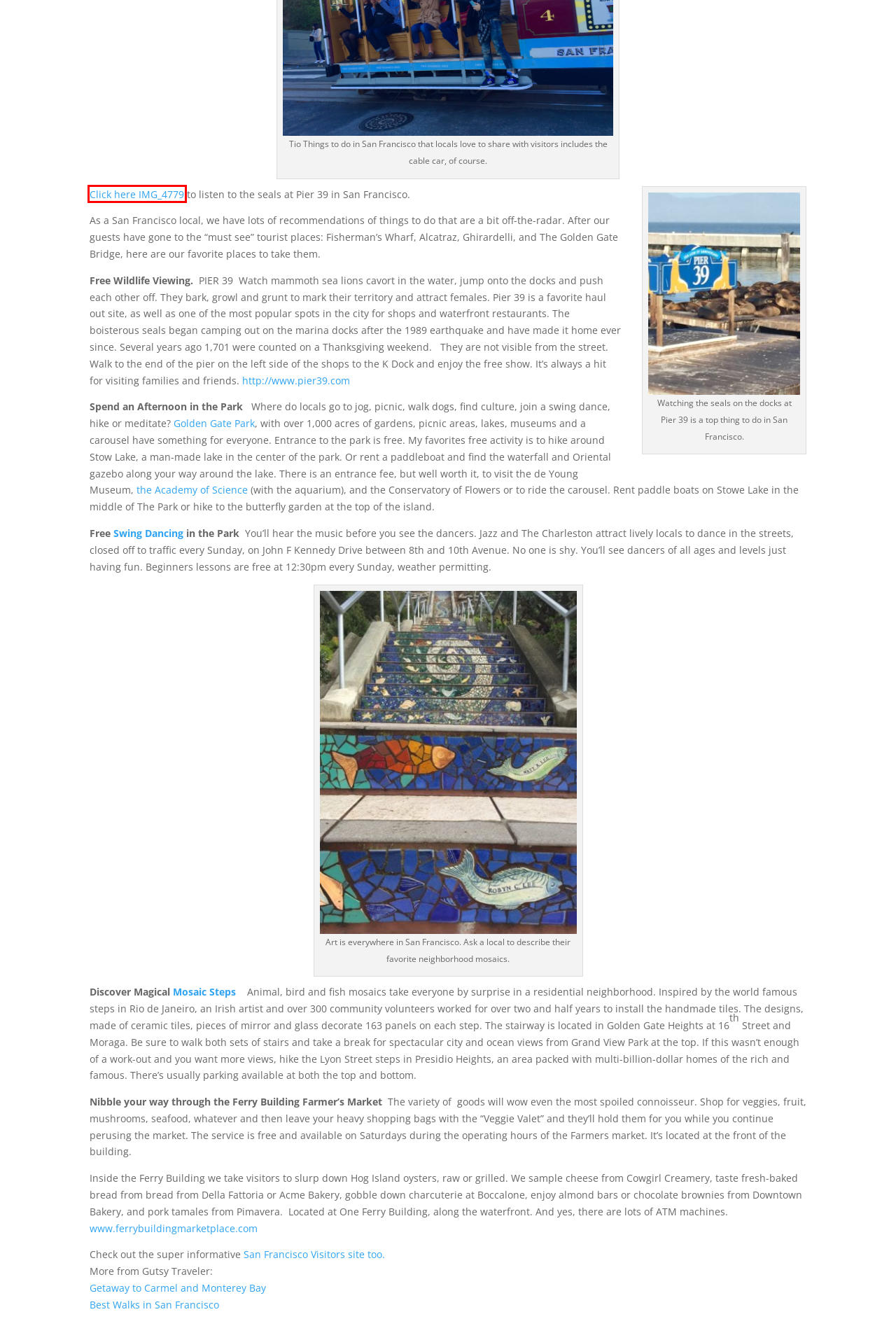Assess the screenshot of a webpage with a red bounding box and determine which webpage description most accurately matches the new page after clicking the element within the red box. Here are the options:
A. IMG_4763 - Gutsy Travelers
B. Deals & Discounts Archives - Gutsy Travelers
C. PIER 39, Where San Francisco Meets the Bay to Play.
D. Monterey Bay Aquarium Debuts New "Tentacles" Exhibit
E. The Brandhound Agency – Stories. Places. Connections.
F. California Archives - Gutsy Travelers
G. Home - Ferry Building Marketplace
H. IMG_4779 - Gutsy Travelers

H